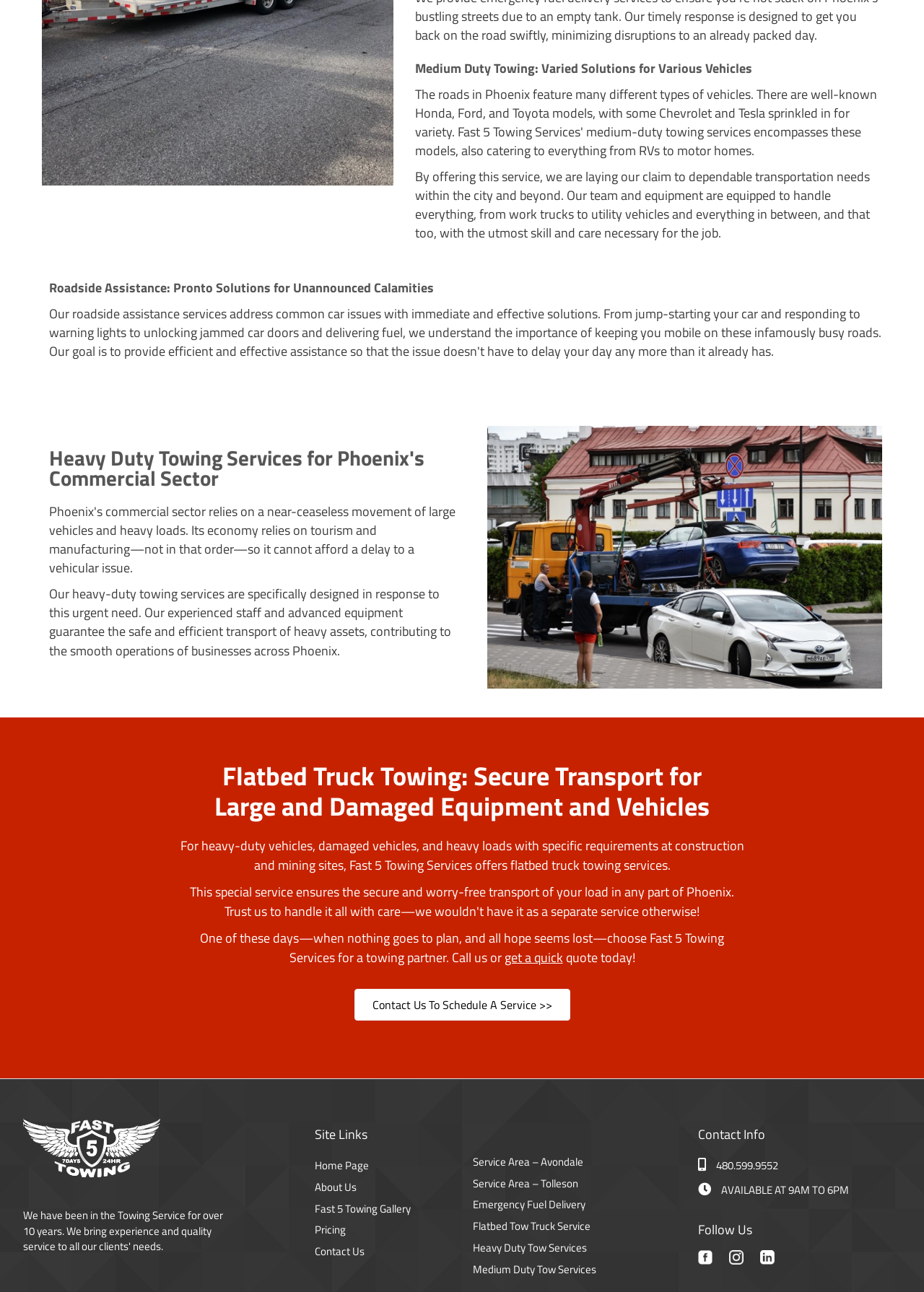Find the bounding box coordinates for the area that should be clicked to accomplish the instruction: "Call 480.599.9552".

[0.755, 0.896, 0.842, 0.908]